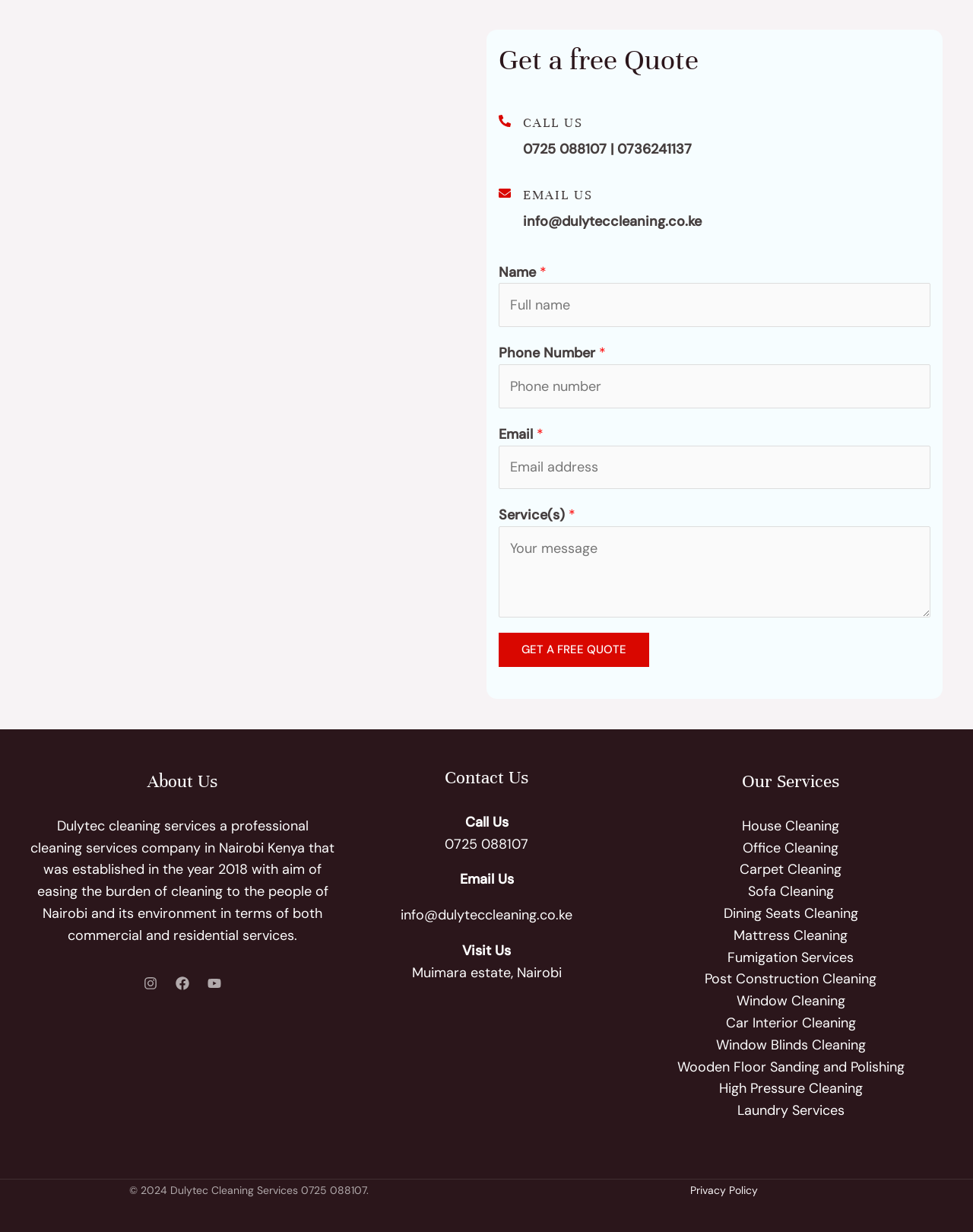Please identify the bounding box coordinates of the element I need to click to follow this instruction: "Click the 'GET A FREE QUOTE' button".

[0.512, 0.514, 0.667, 0.542]